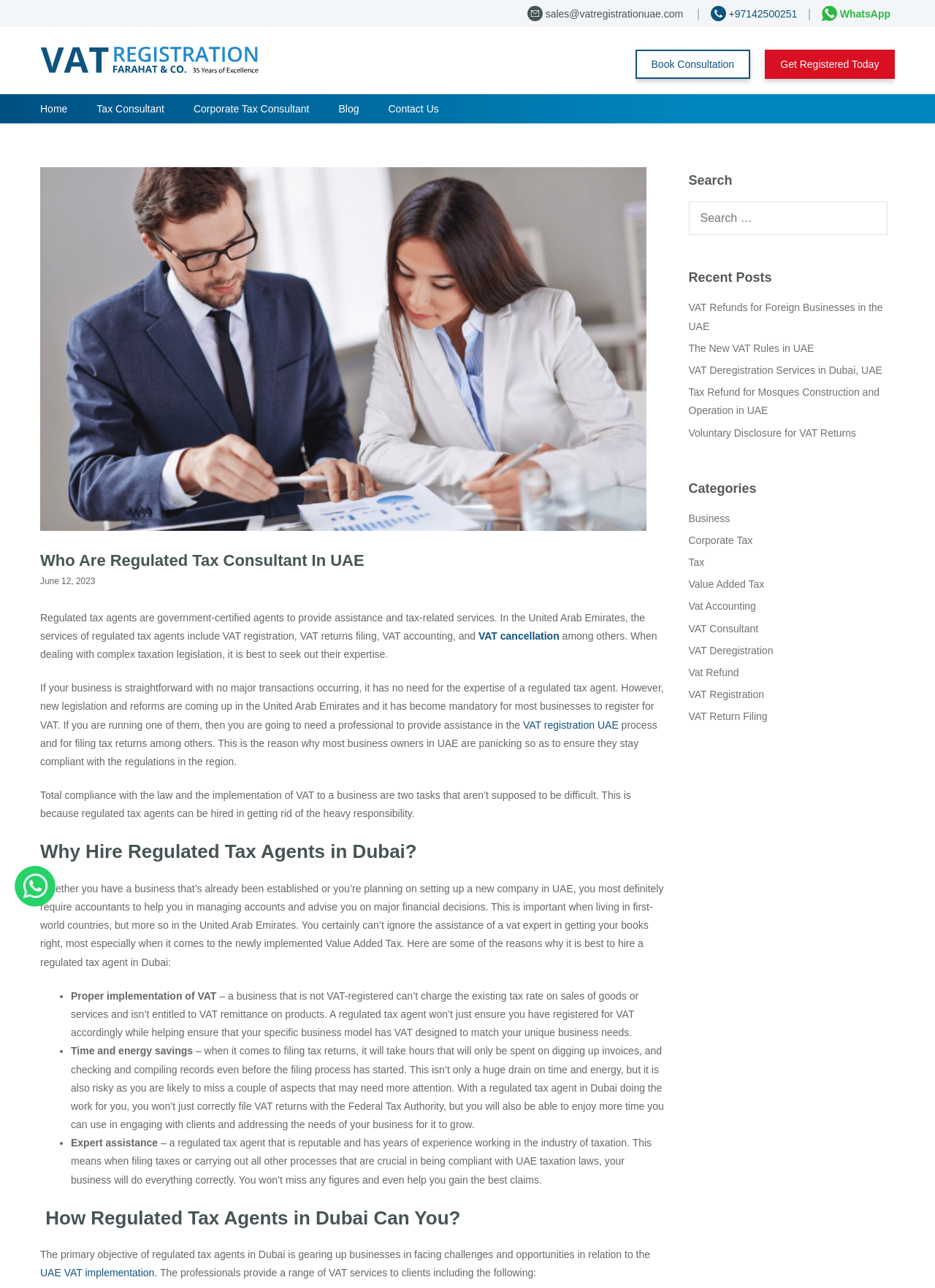Pinpoint the bounding box coordinates of the element that must be clicked to accomplish the following instruction: "Contact us via WhatsApp". The coordinates should be in the format of four float numbers between 0 and 1, i.e., [left, top, right, bottom].

[0.879, 0.007, 0.965, 0.016]